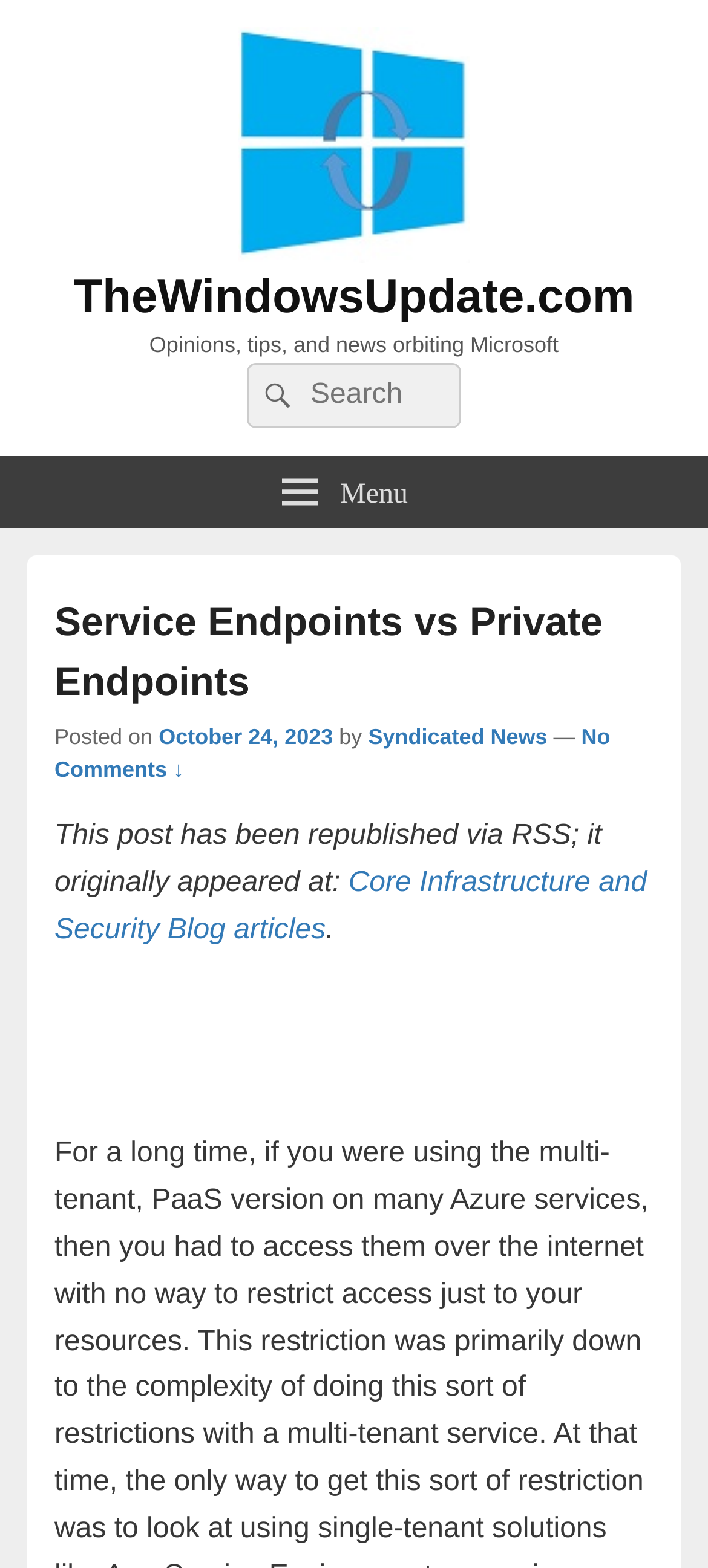Please reply with a single word or brief phrase to the question: 
What is the date of the latest article?

October 24, 2023